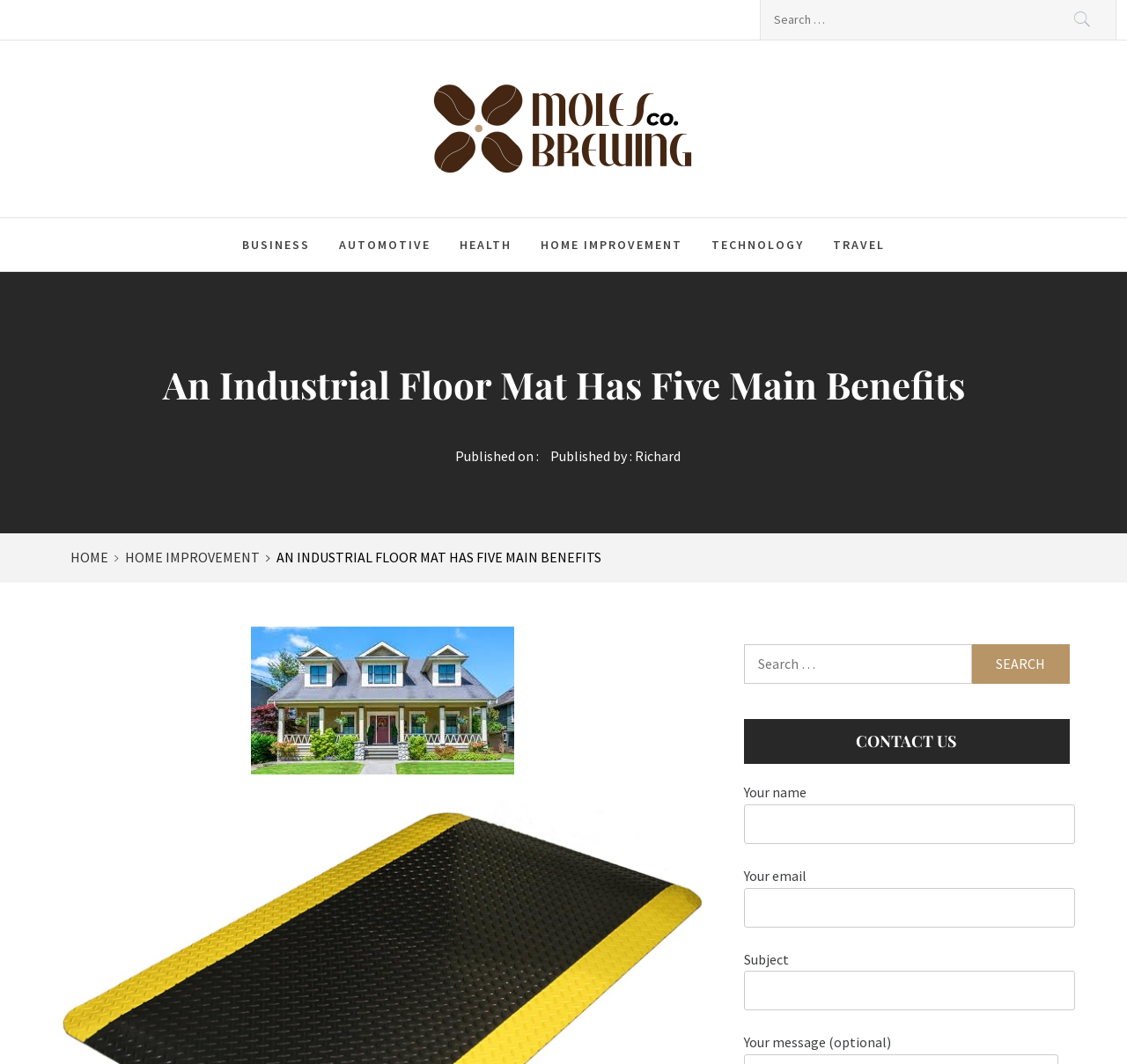Determine the bounding box coordinates of the clickable region to execute the instruction: "Search for something again". The coordinates should be four float numbers between 0 and 1, denoted as [left, top, right, bottom].

[0.66, 0.589, 0.949, 0.643]